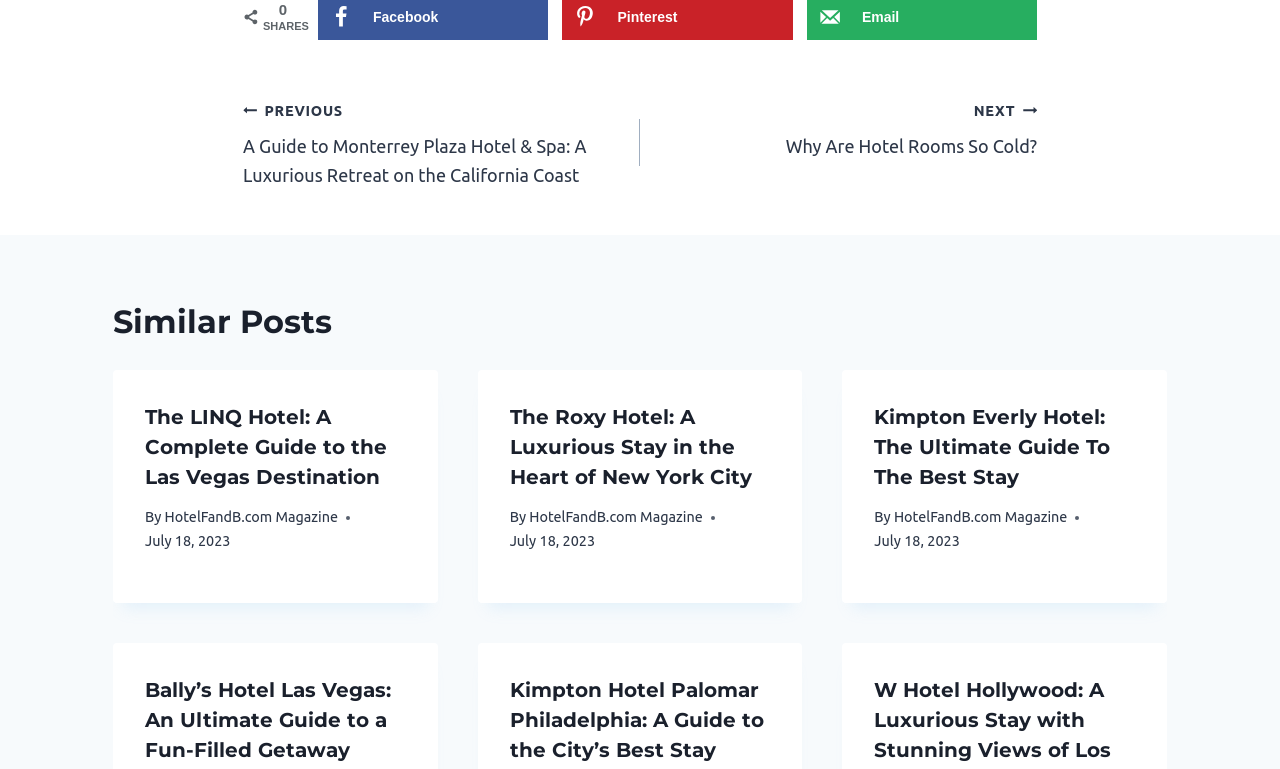Please provide a comprehensive response to the question based on the details in the image: What is the purpose of the 'SHARES' section?

The 'SHARES' section is located at the top of the webpage, and it contains several social media icons, including Email, which suggests that the purpose of this section is to allow users to share the content of the webpage on various social media platforms.